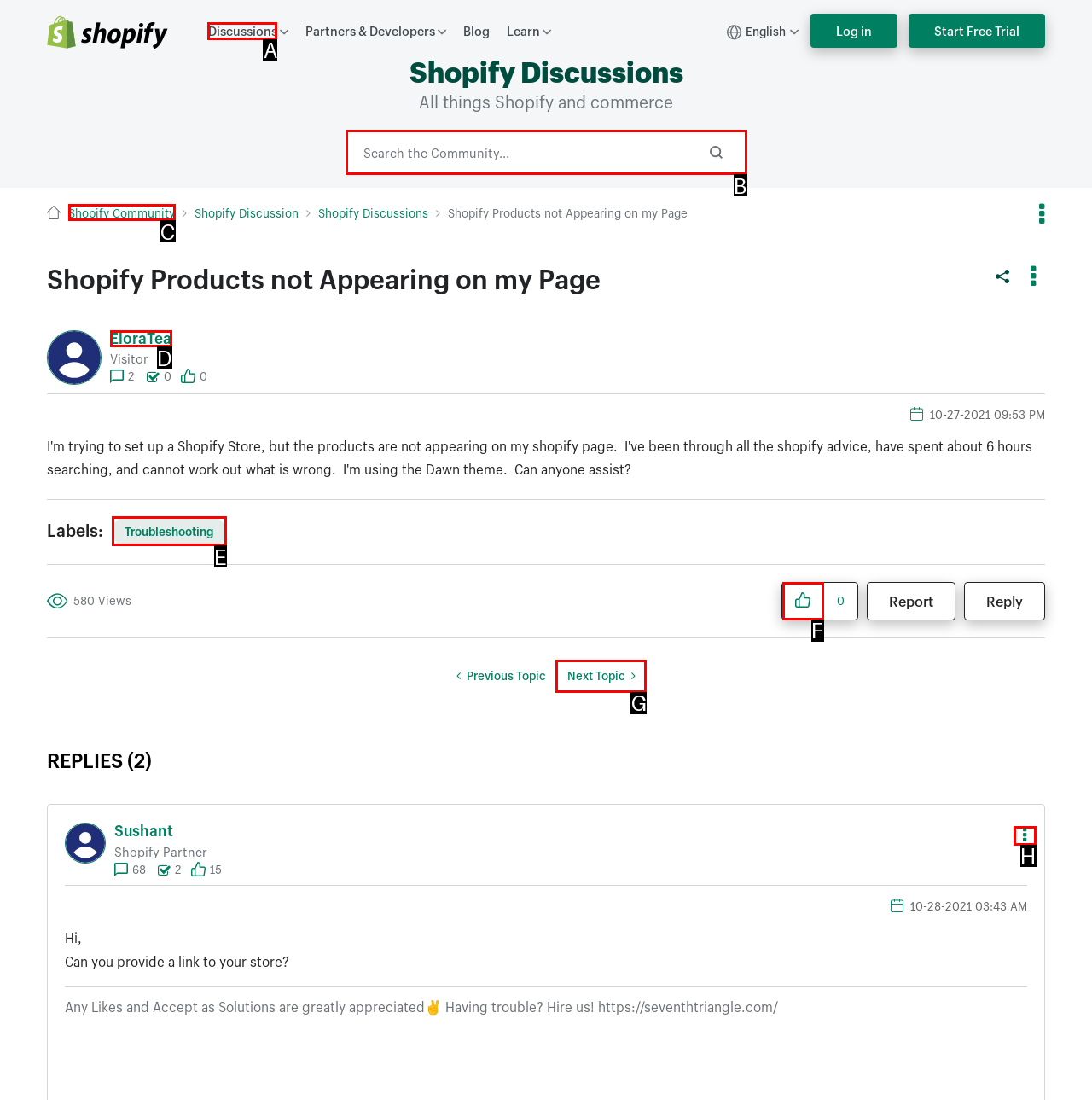Select the letter from the given choices that aligns best with the description: Shopify Community. Reply with the specific letter only.

C